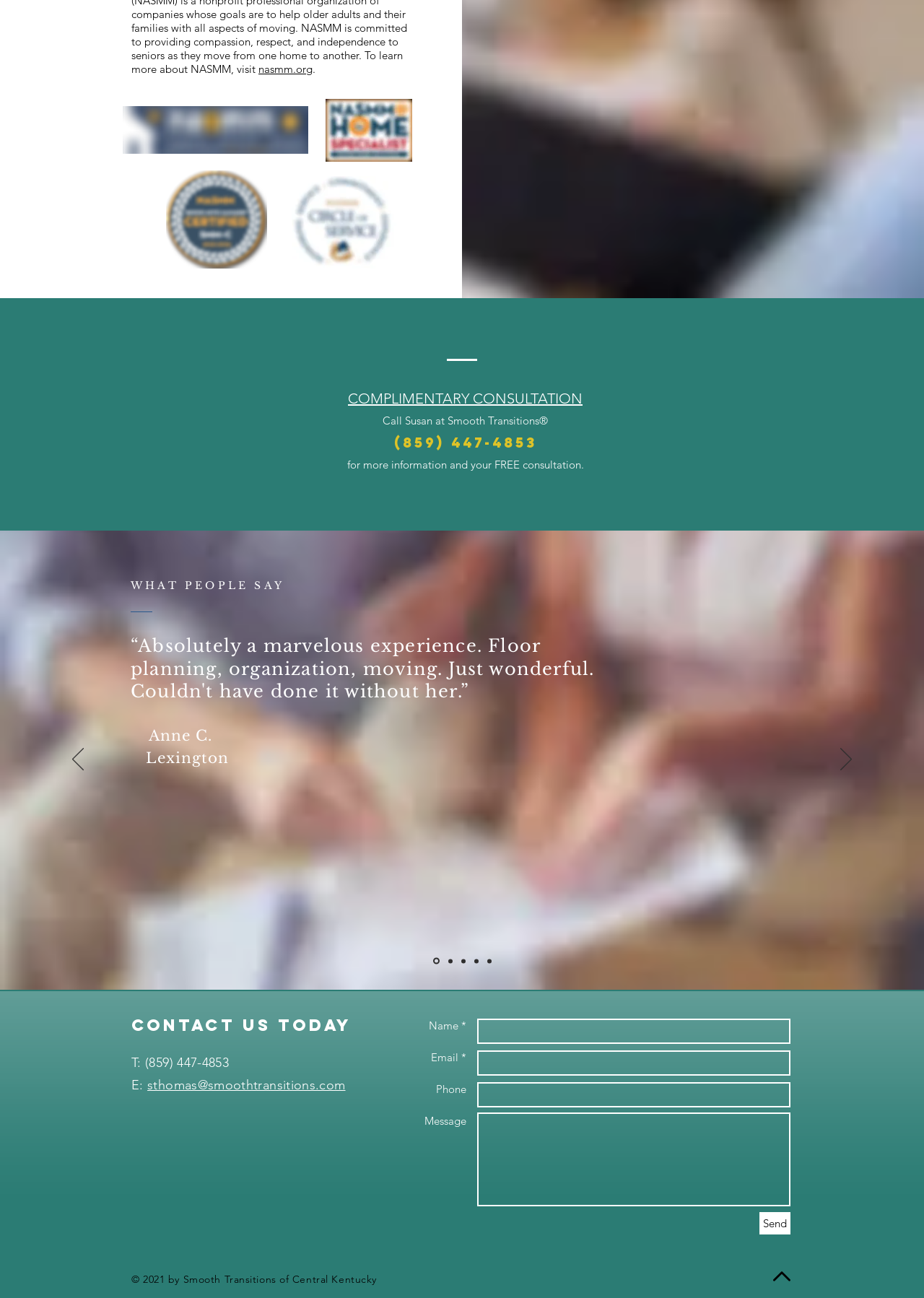Please find the bounding box for the following UI element description. Provide the coordinates in (top-left x, top-left y, bottom-right x, bottom-right y) format, with values between 0 and 1: ​E: sthomas@smoothtransitions.com

[0.142, 0.83, 0.374, 0.842]